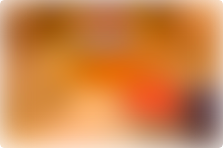Please answer the following question using a single word or phrase: 
What percentage stake did Richemont acquire in Vhernier?

100 percent